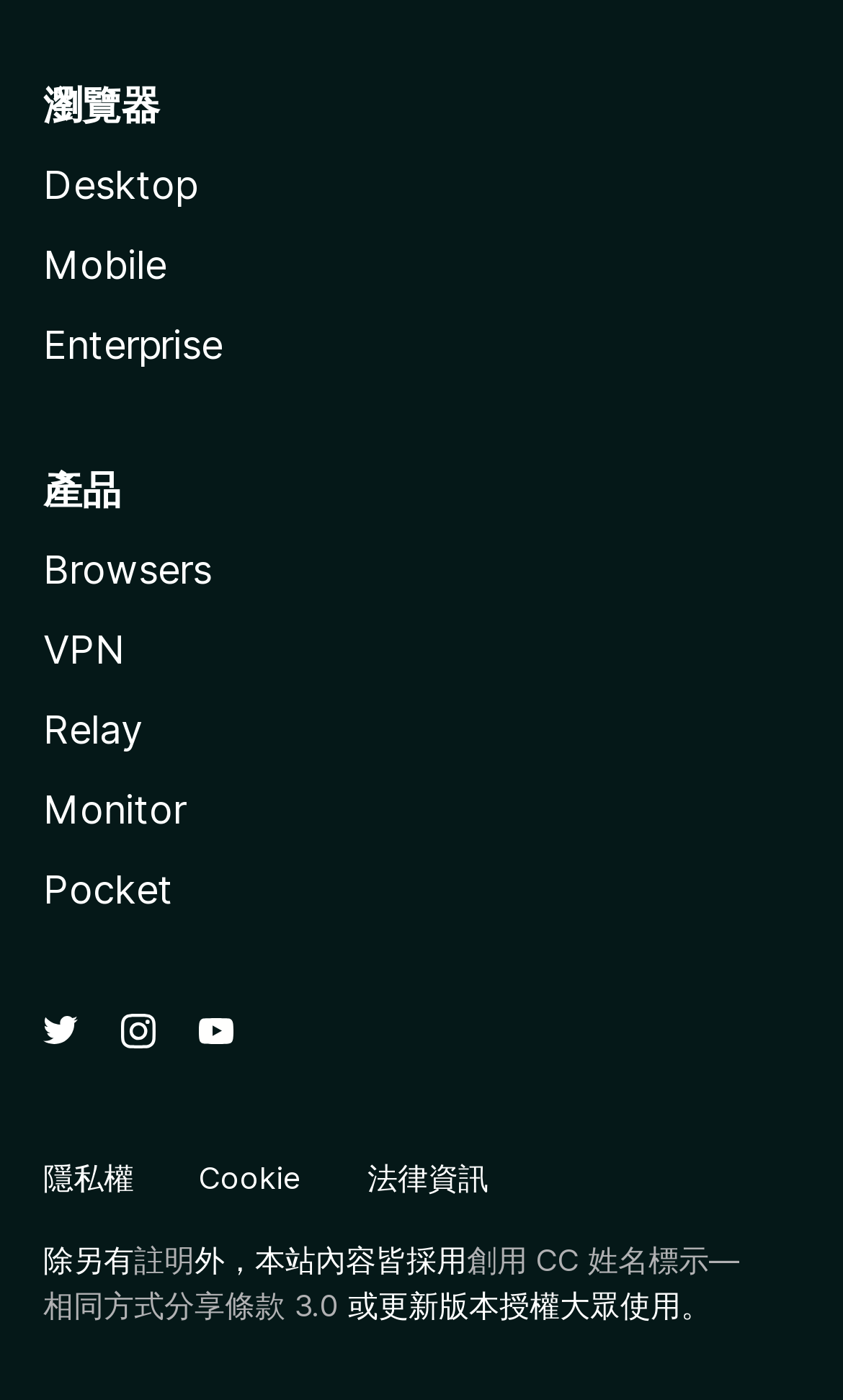Pinpoint the bounding box coordinates for the area that should be clicked to perform the following instruction: "Check legal information".

[0.436, 0.827, 0.579, 0.854]